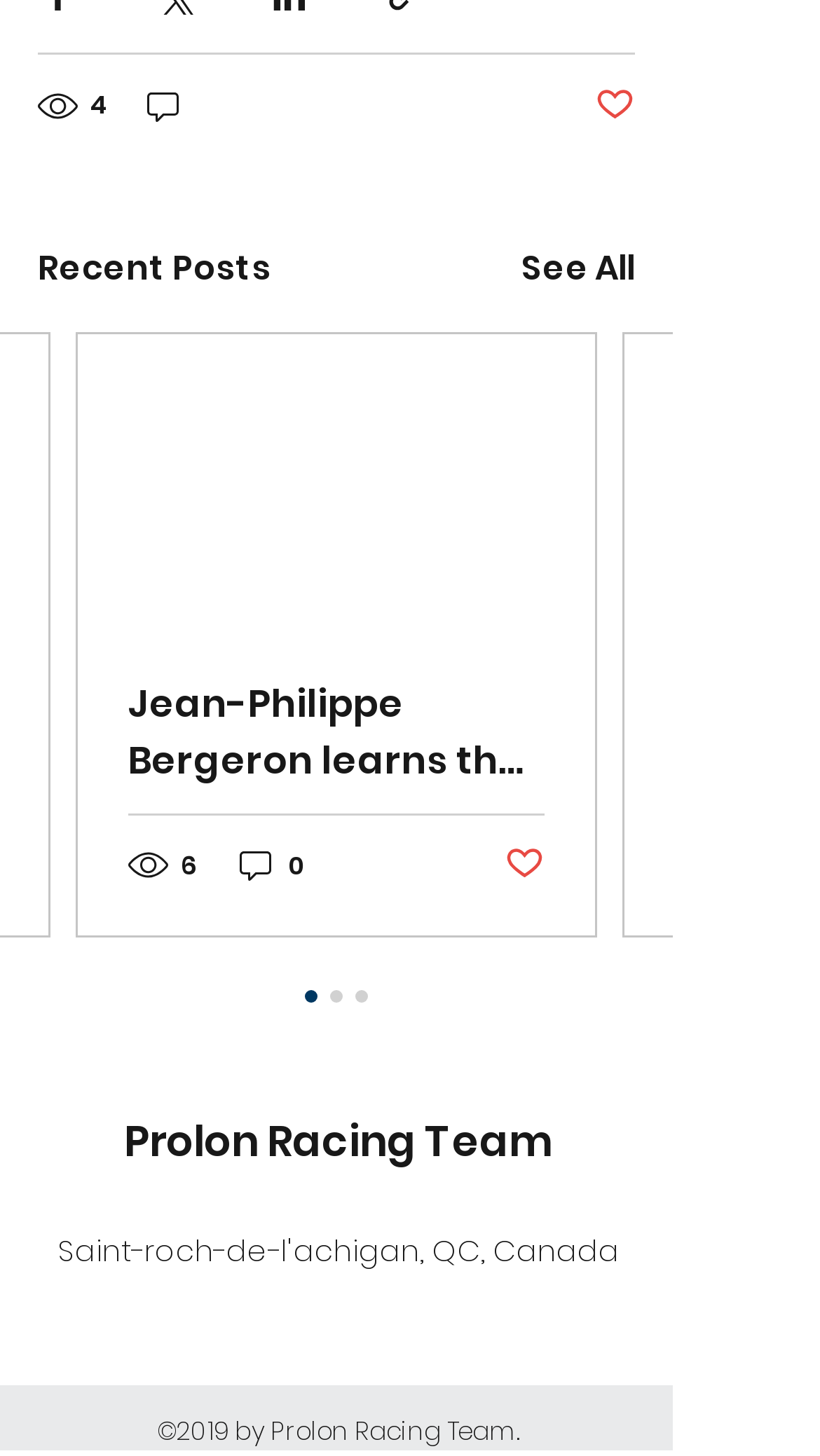Please find the bounding box coordinates of the element that needs to be clicked to perform the following instruction: "Visit Facebook page". The bounding box coordinates should be four float numbers between 0 and 1, represented as [left, top, right, bottom].

[0.346, 0.91, 0.397, 0.939]